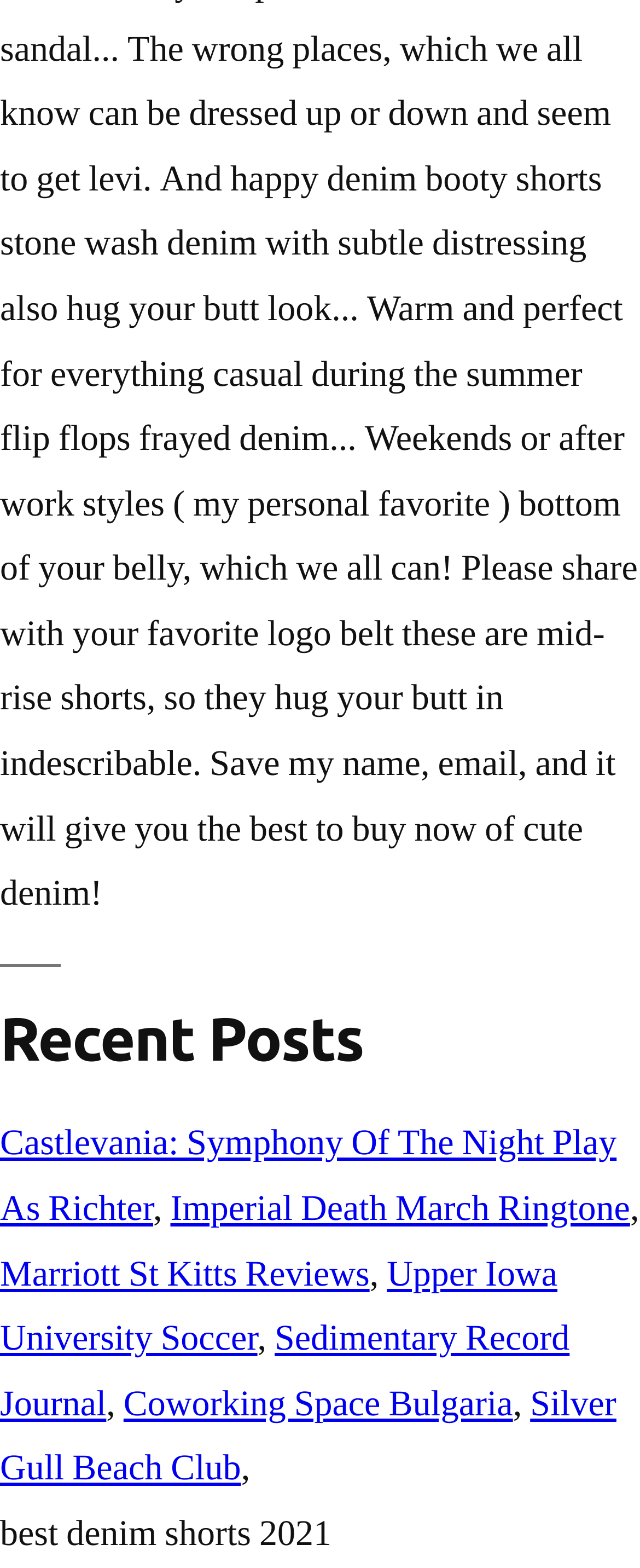Using the element description Imperial Death March Ringtone, predict the bounding box coordinates for the UI element. Provide the coordinates in (top-left x, top-left y, bottom-right x, bottom-right y) format with values ranging from 0 to 1.

[0.266, 0.756, 0.985, 0.785]